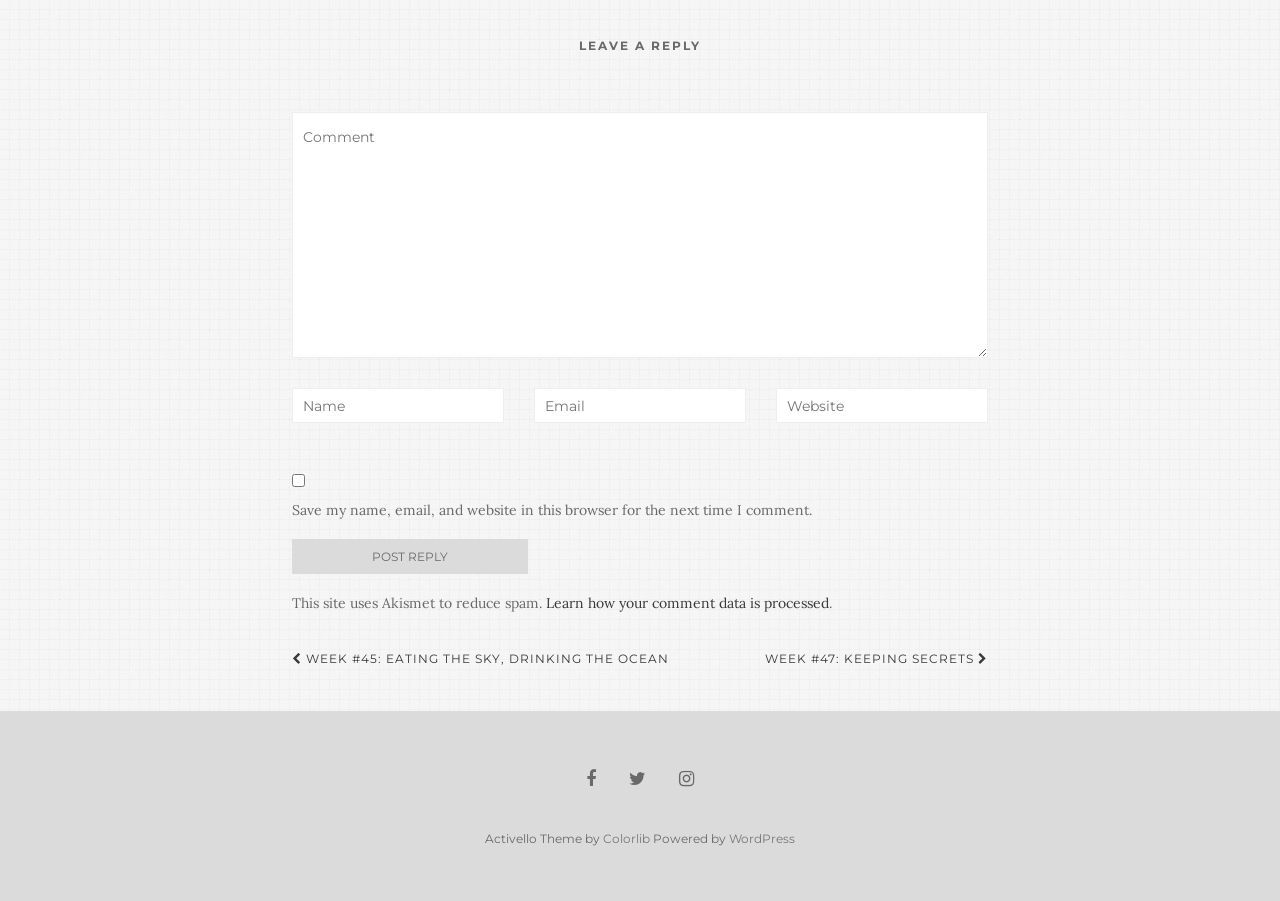What is the title of the first link in the comment section?
Provide a detailed and well-explained answer to the question.

The first link in the comment section is titled 'WEEK #45: EATING THE SKY, DRINKING THE OCEAN', which suggests that it may be a blog post or article related to the website's content.